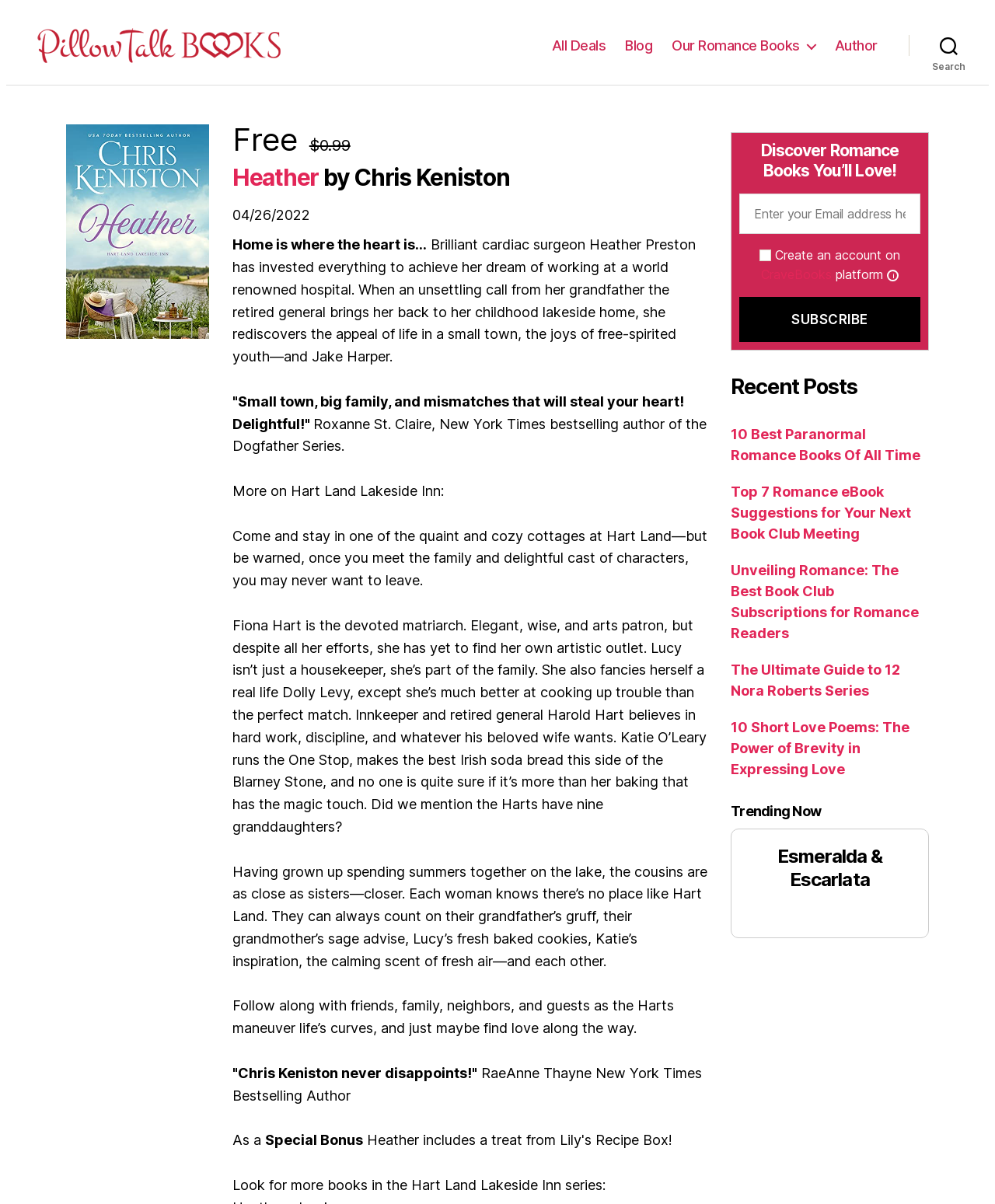Please specify the bounding box coordinates of the clickable region necessary for completing the following instruction: "Visit the 'Blog' page". The coordinates must consist of four float numbers between 0 and 1, i.e., [left, top, right, bottom].

[0.628, 0.031, 0.656, 0.045]